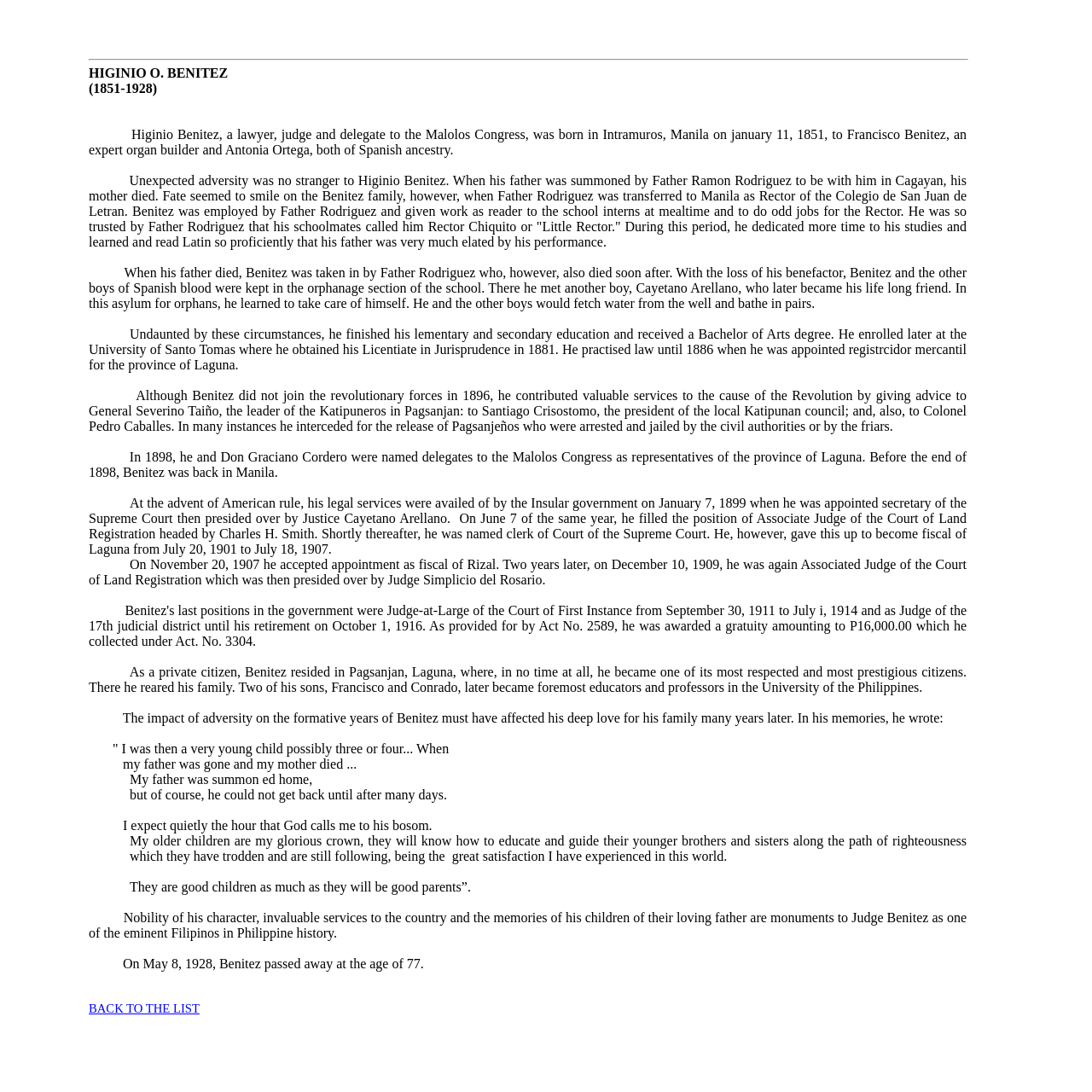Locate the bounding box of the UI element described in the following text: "BACK TO THE LIST".

[0.081, 0.917, 0.183, 0.93]